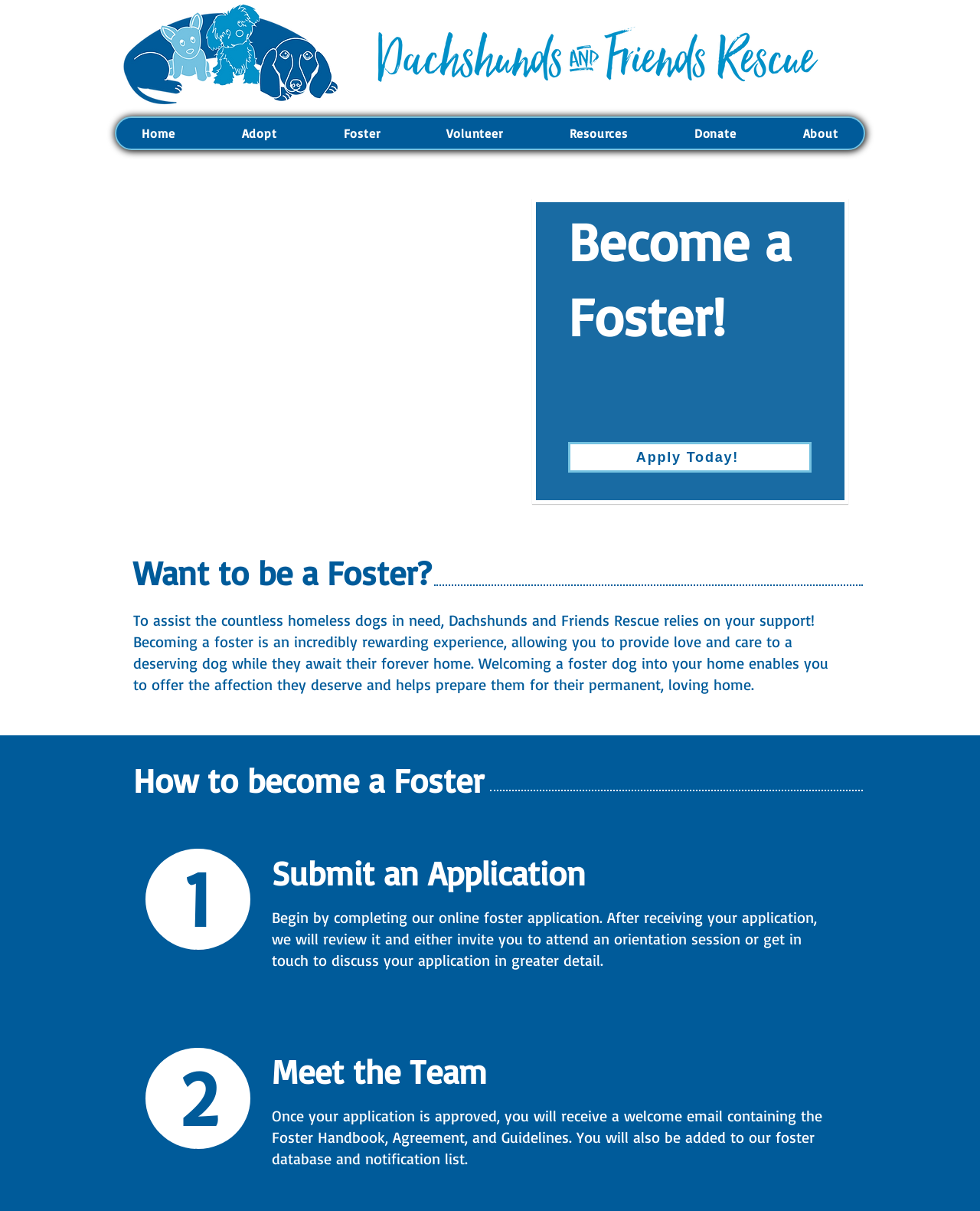Given the description Volunteer, predict the bounding box coordinates of the UI element. Ensure the coordinates are in the format (top-left x, top-left y, bottom-right x, bottom-right y) and all values are between 0 and 1.

[0.43, 0.097, 0.539, 0.123]